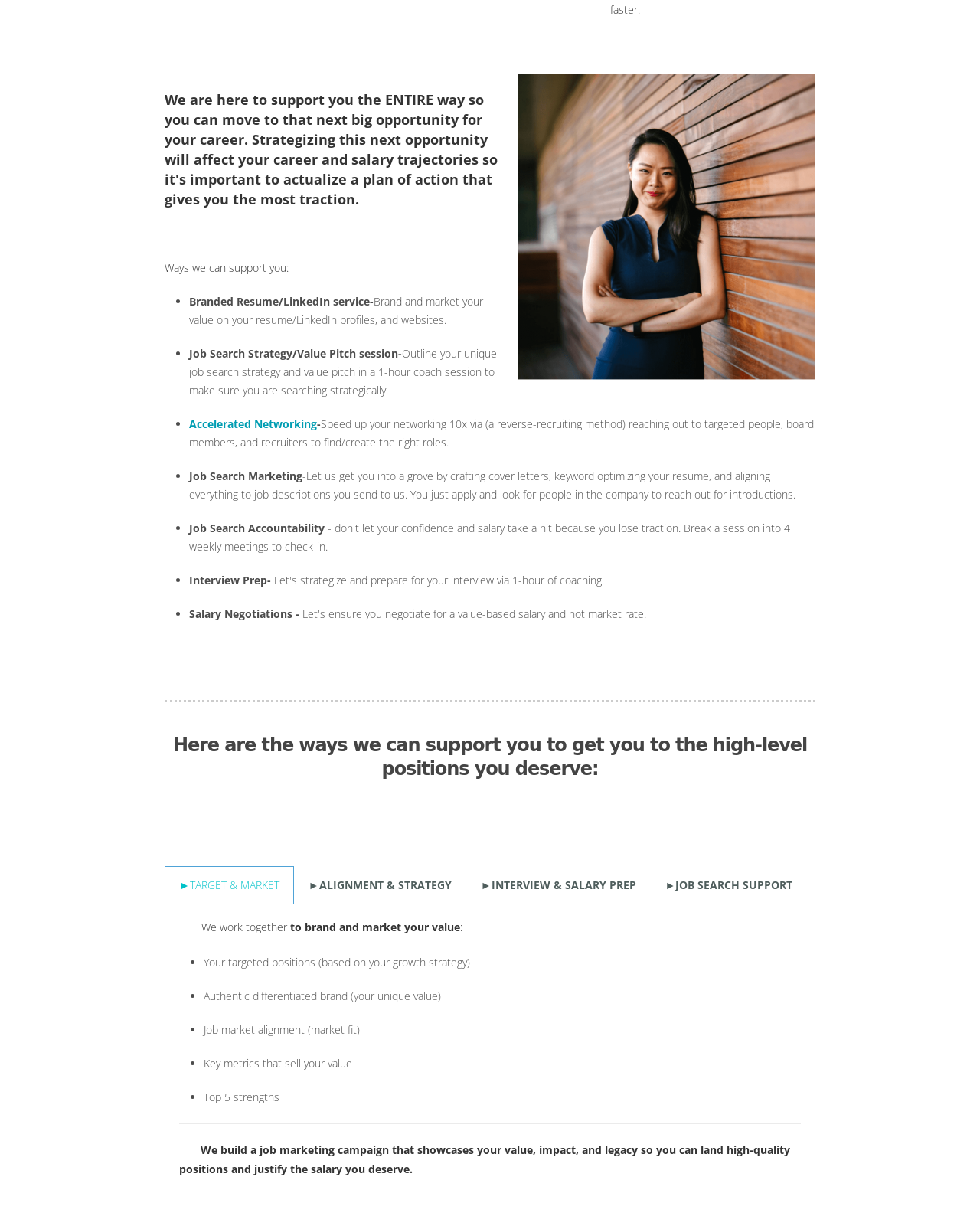What services are offered to support job search?
Could you please answer the question thoroughly and with as much detail as possible?

The webpage lists various services to support job search, including branded resume and LinkedIn service, job search strategy and value pitch session, accelerated networking, job search, marketing, job search accountability, interview prep, and salary negotiations.